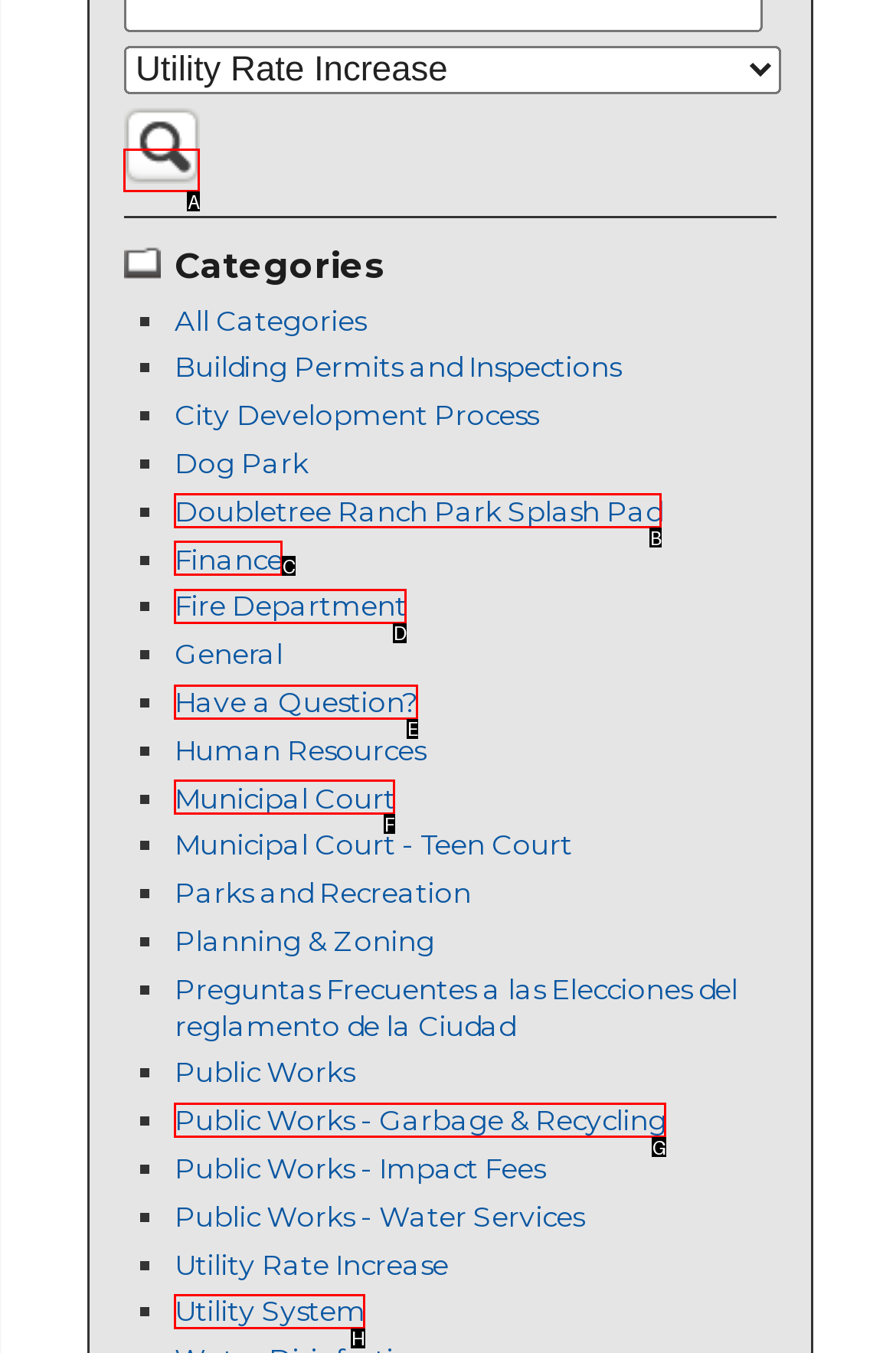Determine the letter of the UI element that will complete the task: Click on the search button
Reply with the corresponding letter.

A